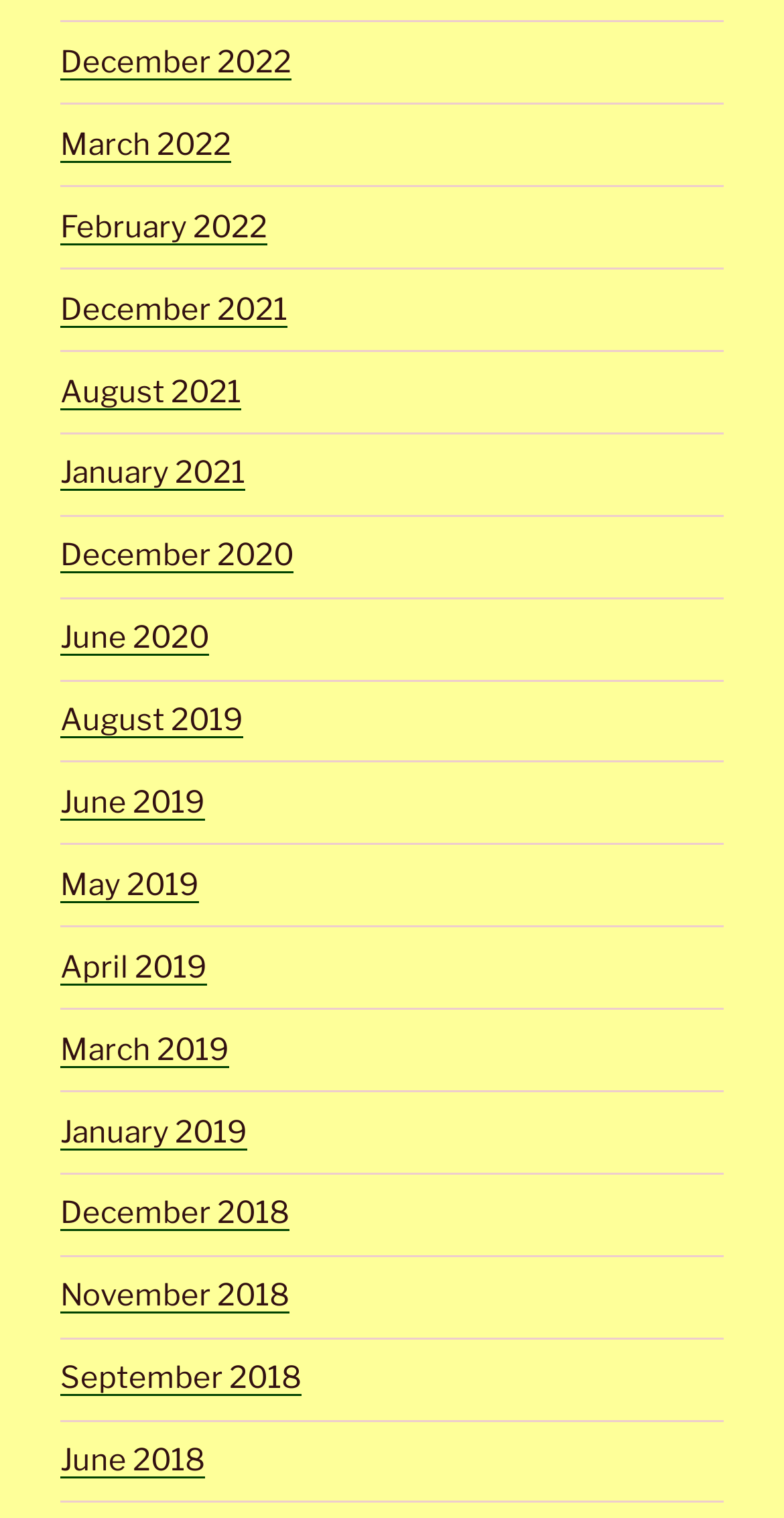From the webpage screenshot, predict the bounding box of the UI element that matches this description: "December 2021".

[0.077, 0.192, 0.367, 0.215]